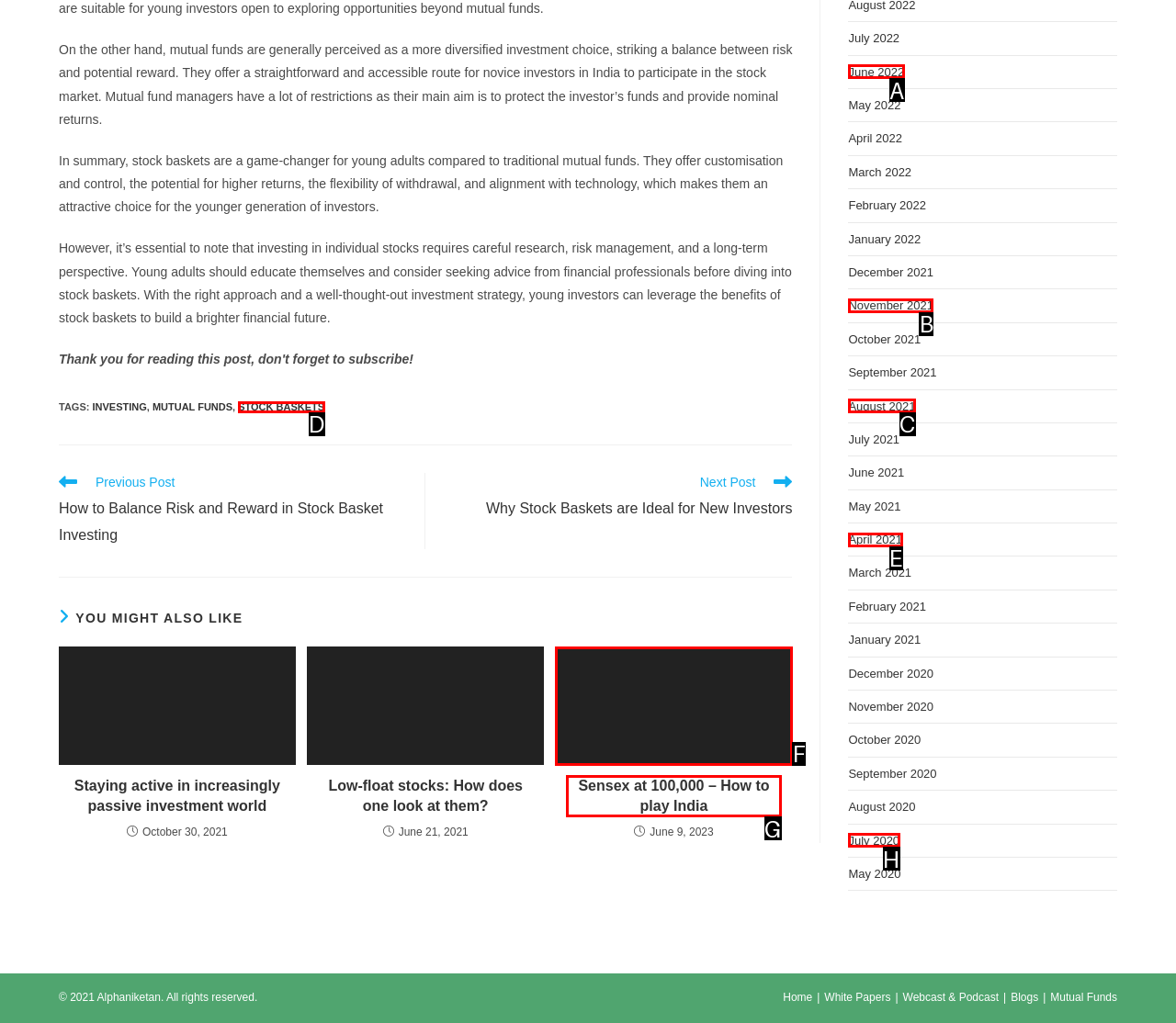To achieve the task: Read more about the article Sensex at 100,000 – How to play India, which HTML element do you need to click?
Respond with the letter of the correct option from the given choices.

F